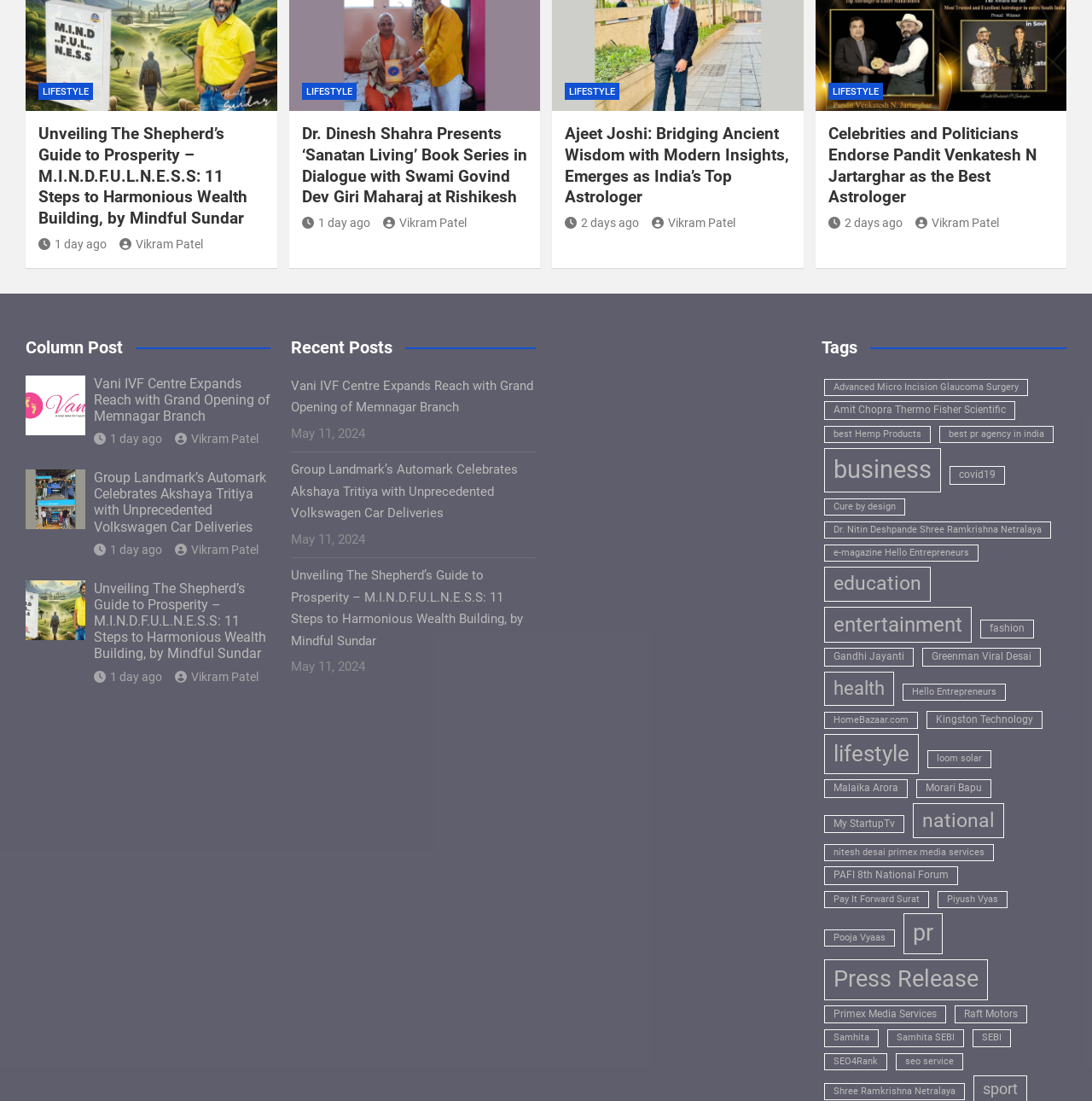Identify the bounding box coordinates of the area that should be clicked in order to complete the given instruction: "Explore the 'lifestyle' tag". The bounding box coordinates should be four float numbers between 0 and 1, i.e., [left, top, right, bottom].

[0.755, 0.667, 0.841, 0.703]